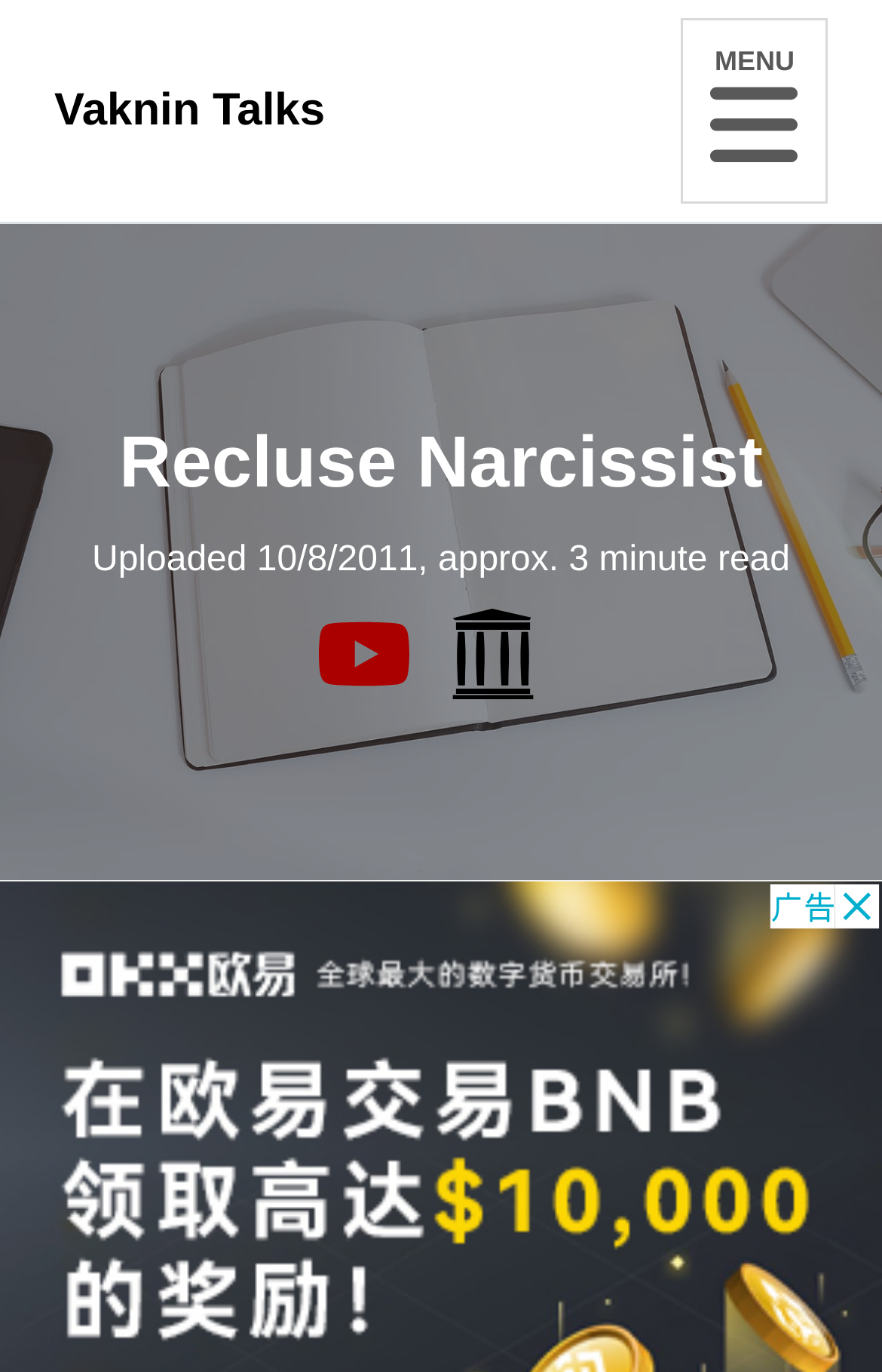Reply to the question with a single word or phrase:
How many buttons are on the webpage?

4